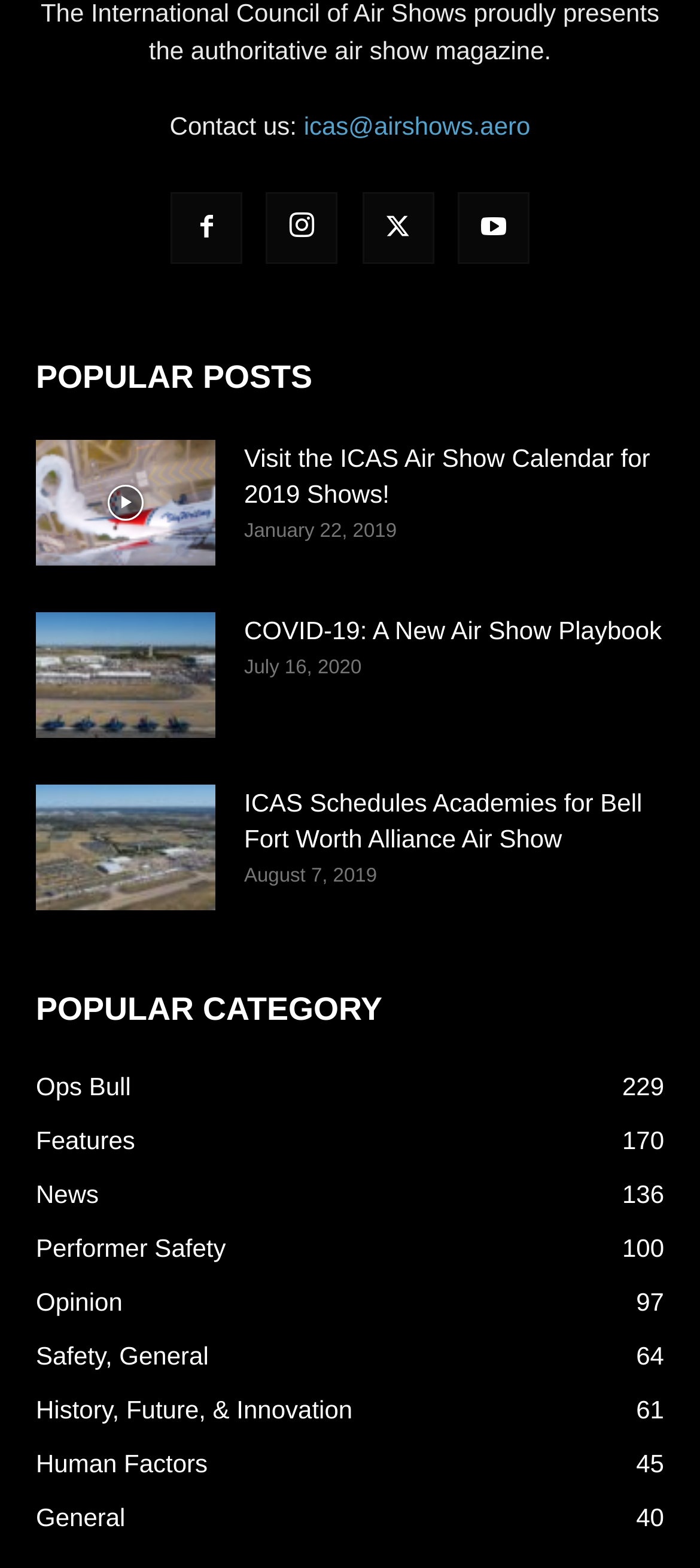Please analyze the image and give a detailed answer to the question:
What is the icon next to the 'Contact us:' text?

The icon next to the 'Contact us:' text is a link with the Unicode character '', which represents an envelope, commonly used to symbolize email or contact.